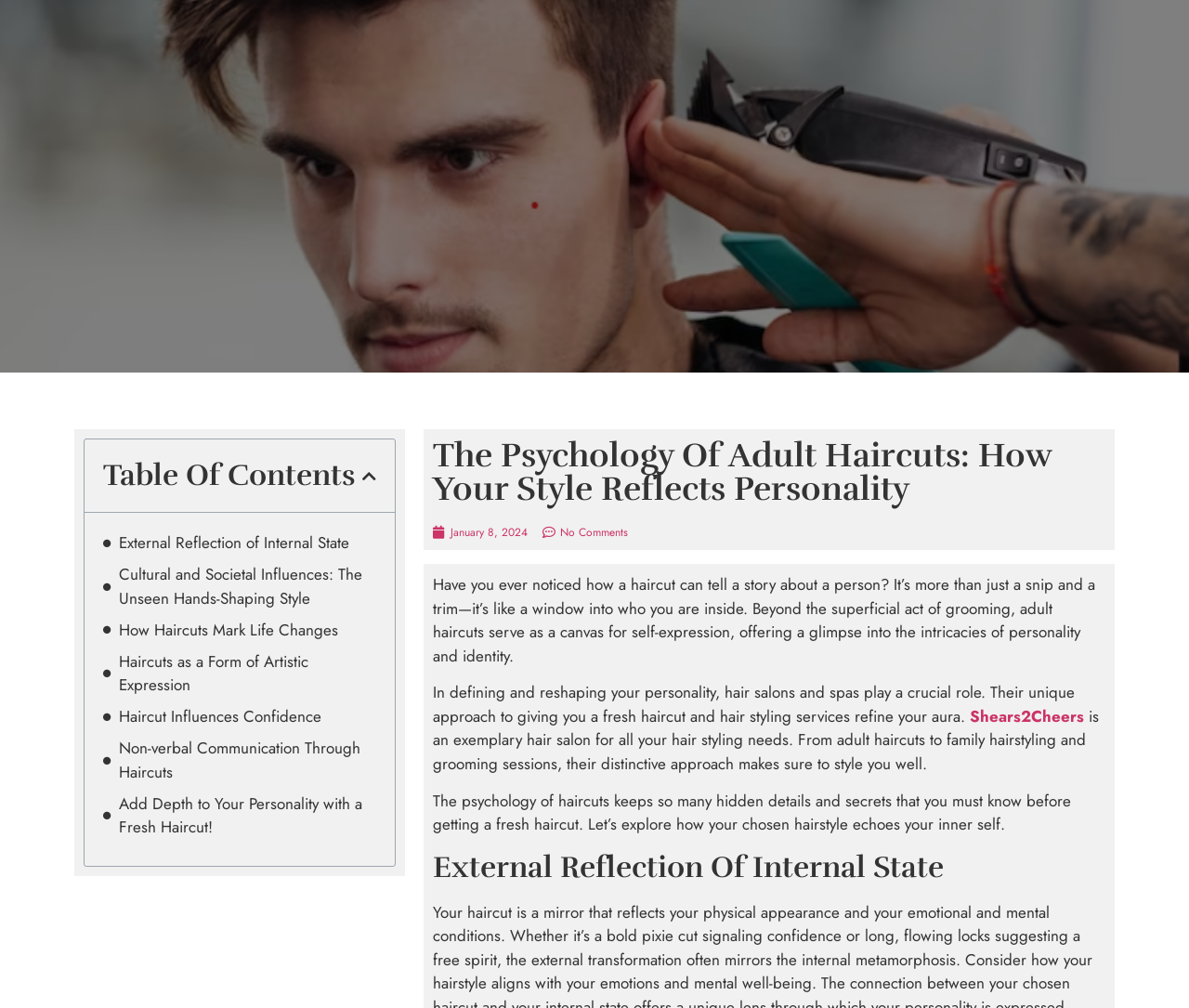Generate a detailed explanation of the webpage's features and information.

This webpage is about the psychology of adult haircuts and how they reflect one's personality and style. At the top, there is a table of contents section with a "Close" button, which suggests that the table of contents can be expanded or collapsed. Below the table of contents, there are eight links that appear to be article headings or subheadings, each with a descriptive title related to the psychology of haircuts, such as "External Reflection of Internal State" and "Haircuts as a Form of Artistic Expression".

The main content of the webpage is divided into sections, with headings that break up the text. The first section has a heading that matches the title of the webpage, "The Psychology Of Adult Haircuts: How Your Style Reflects Personality". Below this heading, there are two links, one with a date and another with the text "No Comments". 

The main text of the webpage is composed of four paragraphs. The first paragraph discusses how a haircut can reveal aspects of a person's personality and identity. The second paragraph highlights the importance of hair salons and spas in refining one's aura through their unique approach to hair styling services. The third paragraph mentions Shears2Cheers, a hair salon that offers distinctive hair styling services, including adult haircuts and family hairstyling. The fourth paragraph introduces the concept of the psychology of haircuts and invites the reader to explore how their chosen hairstyle reflects their inner self.

Further down the page, there is another heading, "External Reflection Of Internal State", which suggests that the webpage may be divided into sections or subtopics related to the psychology of haircuts. Overall, the webpage appears to be an article or blog post that explores the connection between haircuts and personality, with a focus on the services offered by Shears2Cheers.